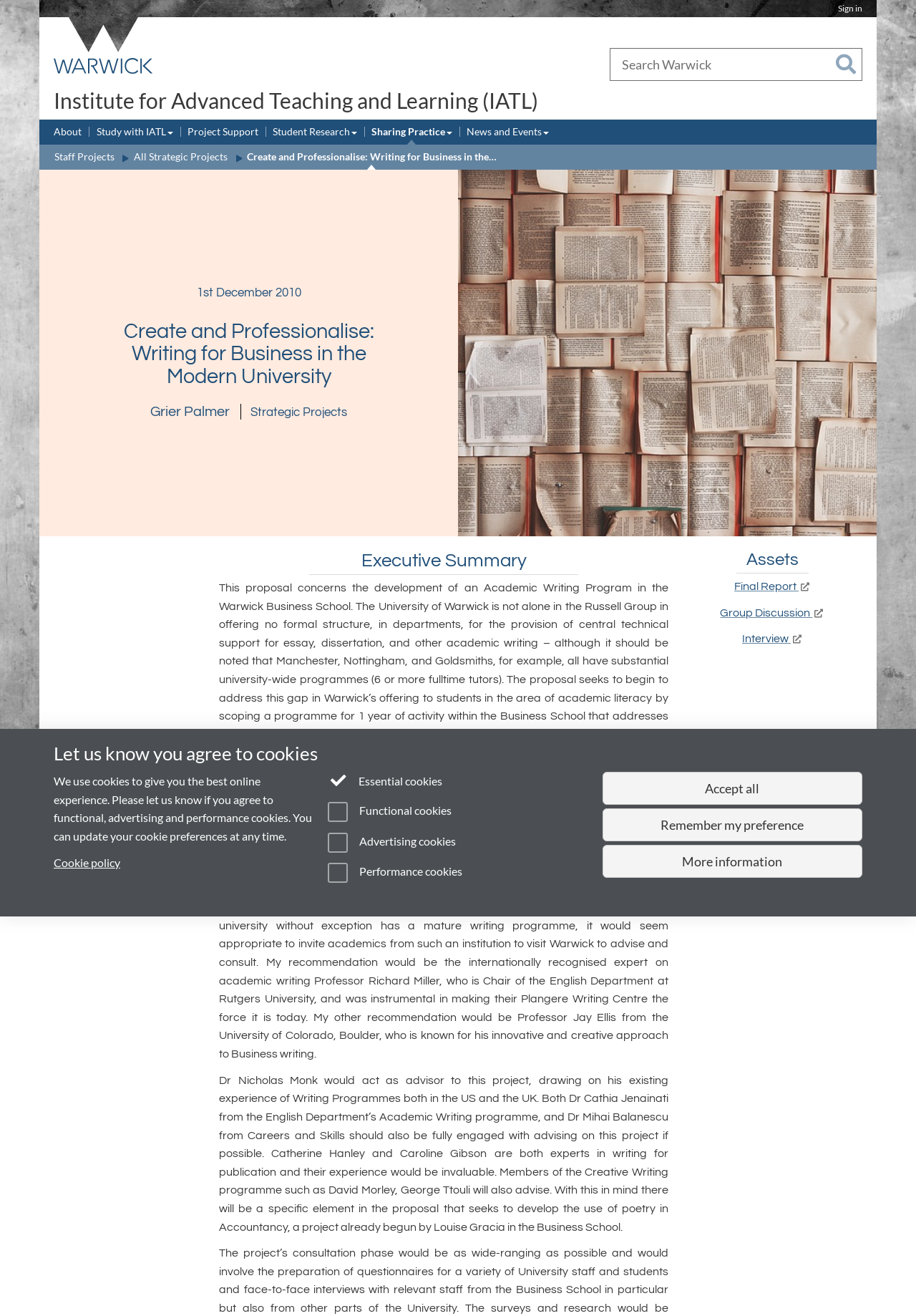What is the purpose of the proposed programme?
Based on the image, answer the question in a detailed manner.

The question asks for the purpose of the proposed programme, which can be found in the StaticText element with the text 'The proposal seeks to begin to address this gap in Warwick’s offering to students in the area of academic literacy by scoping a programme for 1 year of activity within the Business School that addresses the writing needs of Undergraduates, Masters students and PhDs'.